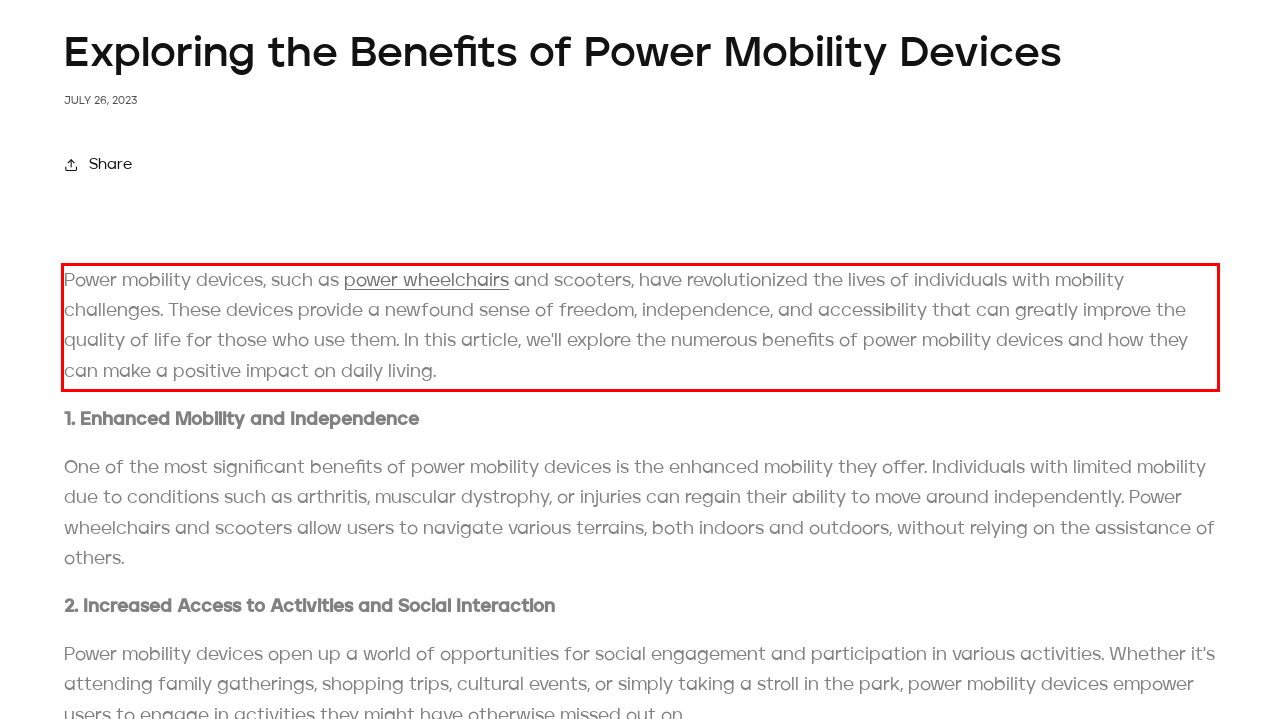You are looking at a screenshot of a webpage with a red rectangle bounding box. Use OCR to identify and extract the text content found inside this red bounding box.

Power mobility devices, such as power wheelchairs and scooters, have revolutionized the lives of individuals with mobility challenges. These devices provide a newfound sense of freedom, independence, and accessibility that can greatly improve the quality of life for those who use them. In this article, we'll explore the numerous benefits of power mobility devices and how they can make a positive impact on daily living.